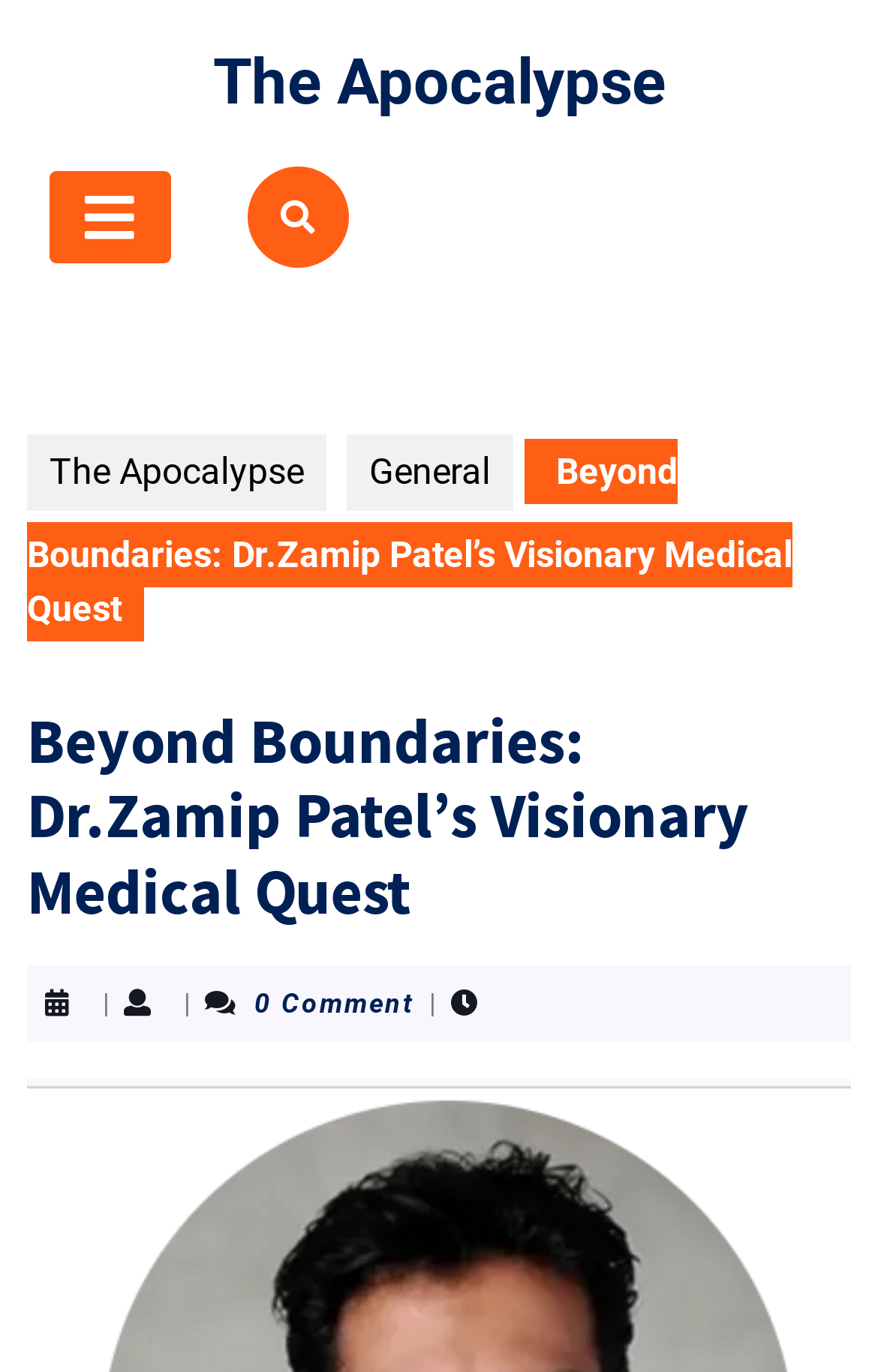What is the name of the article or section?
Utilize the information in the image to give a detailed answer to the question.

The answer can be found in the link element 'The Apocalypse' which is located at the top of the webpage. This link is likely to be the title or name of the article or section being presented on the webpage.